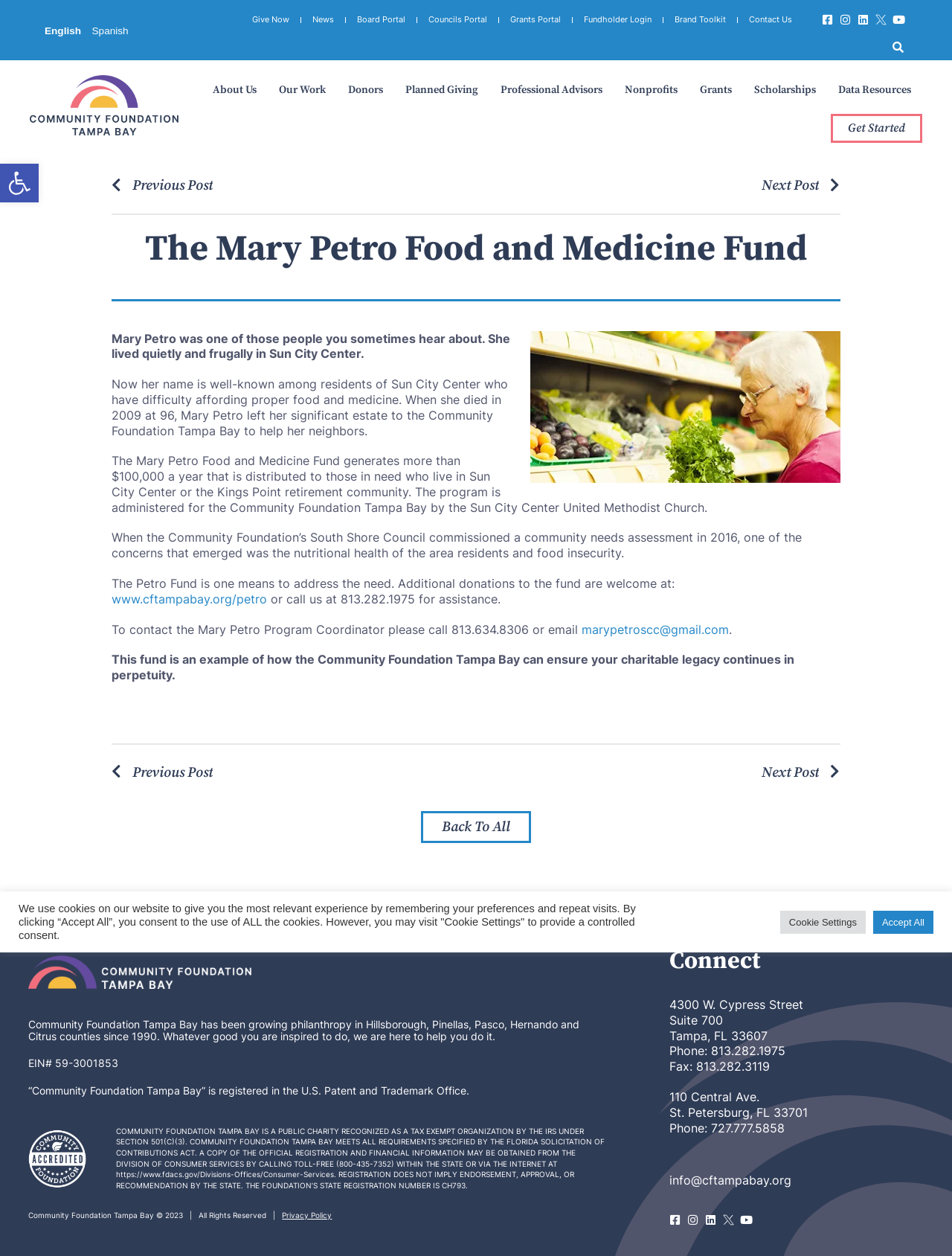Please identify the bounding box coordinates of the element's region that should be clicked to execute the following instruction: "view research". The bounding box coordinates must be four float numbers between 0 and 1, i.e., [left, top, right, bottom].

None